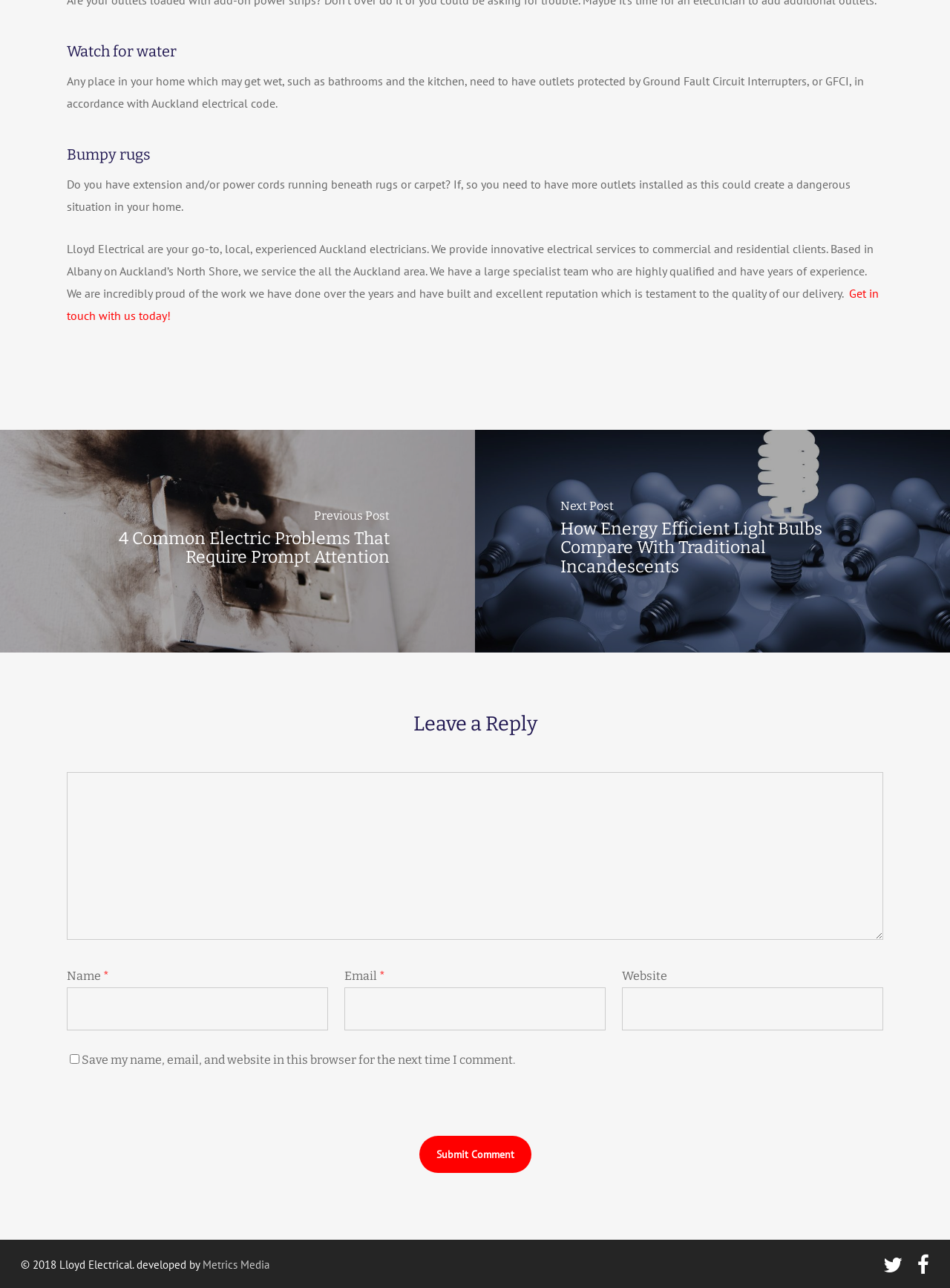Answer the question briefly using a single word or phrase: 
What is the topic of the previous post?

Electric Problems